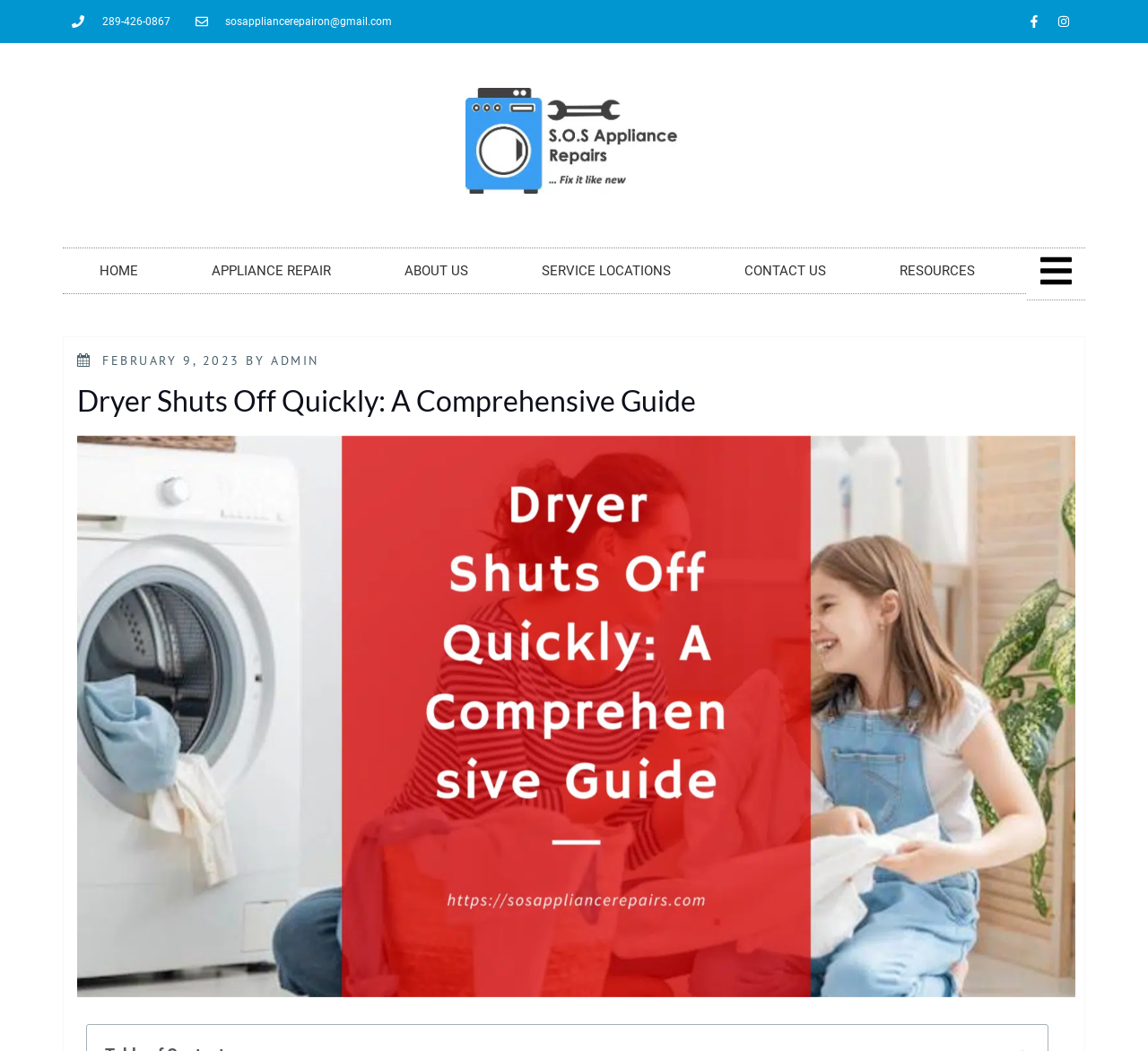Please specify the bounding box coordinates of the clickable region to carry out the following instruction: "Call the phone number". The coordinates should be four float numbers between 0 and 1, in the format [left, top, right, bottom].

[0.062, 0.013, 0.148, 0.028]